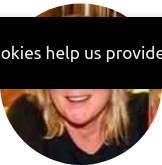What type of events does the woman cater to?
Based on the screenshot, provide a one-word or short-phrase response.

Dinner parties and school events